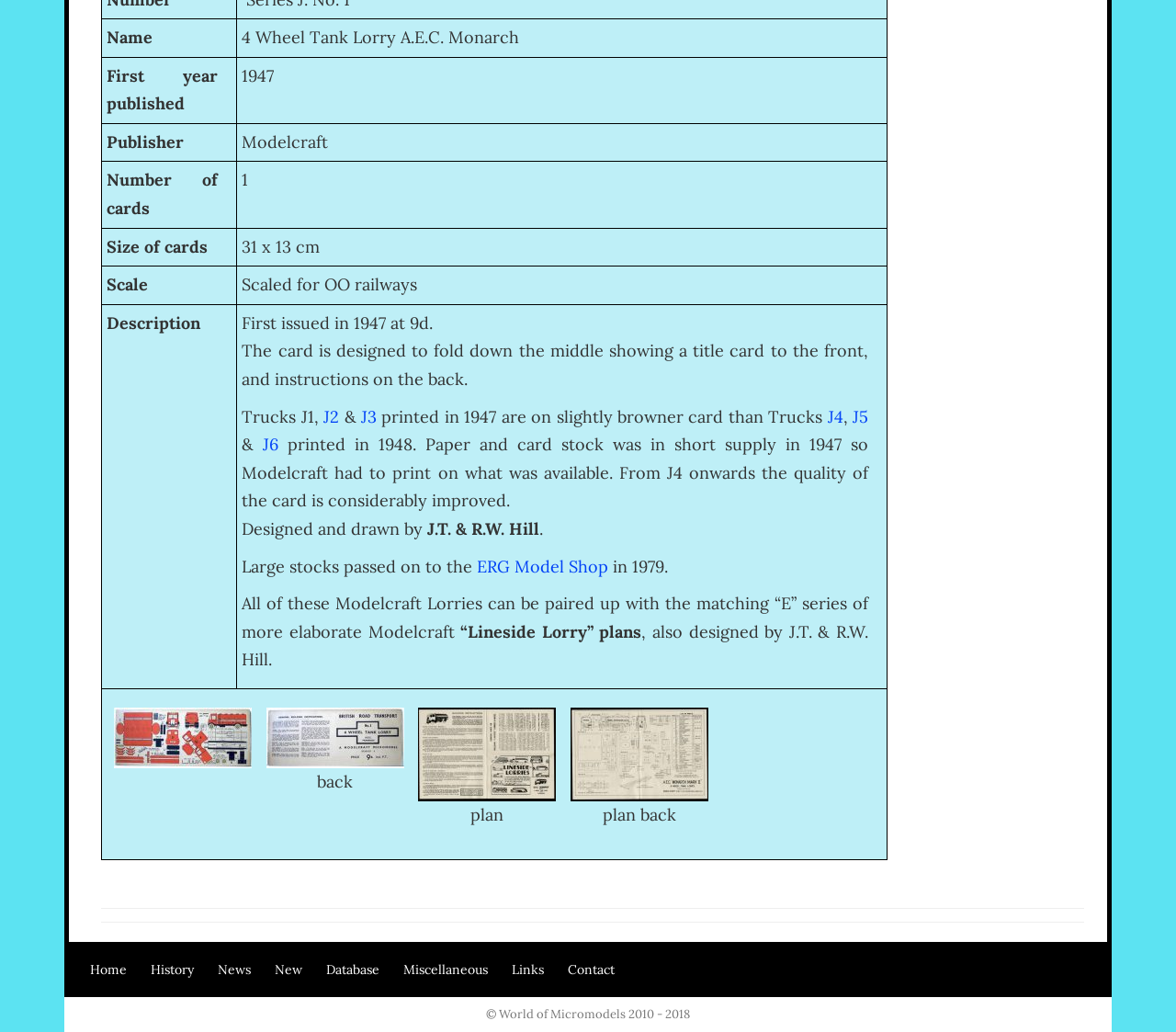Given the element description: "A Product Manager's Job", predict the bounding box coordinates of the UI element it refers to, using four float numbers between 0 and 1, i.e., [left, top, right, bottom].

None